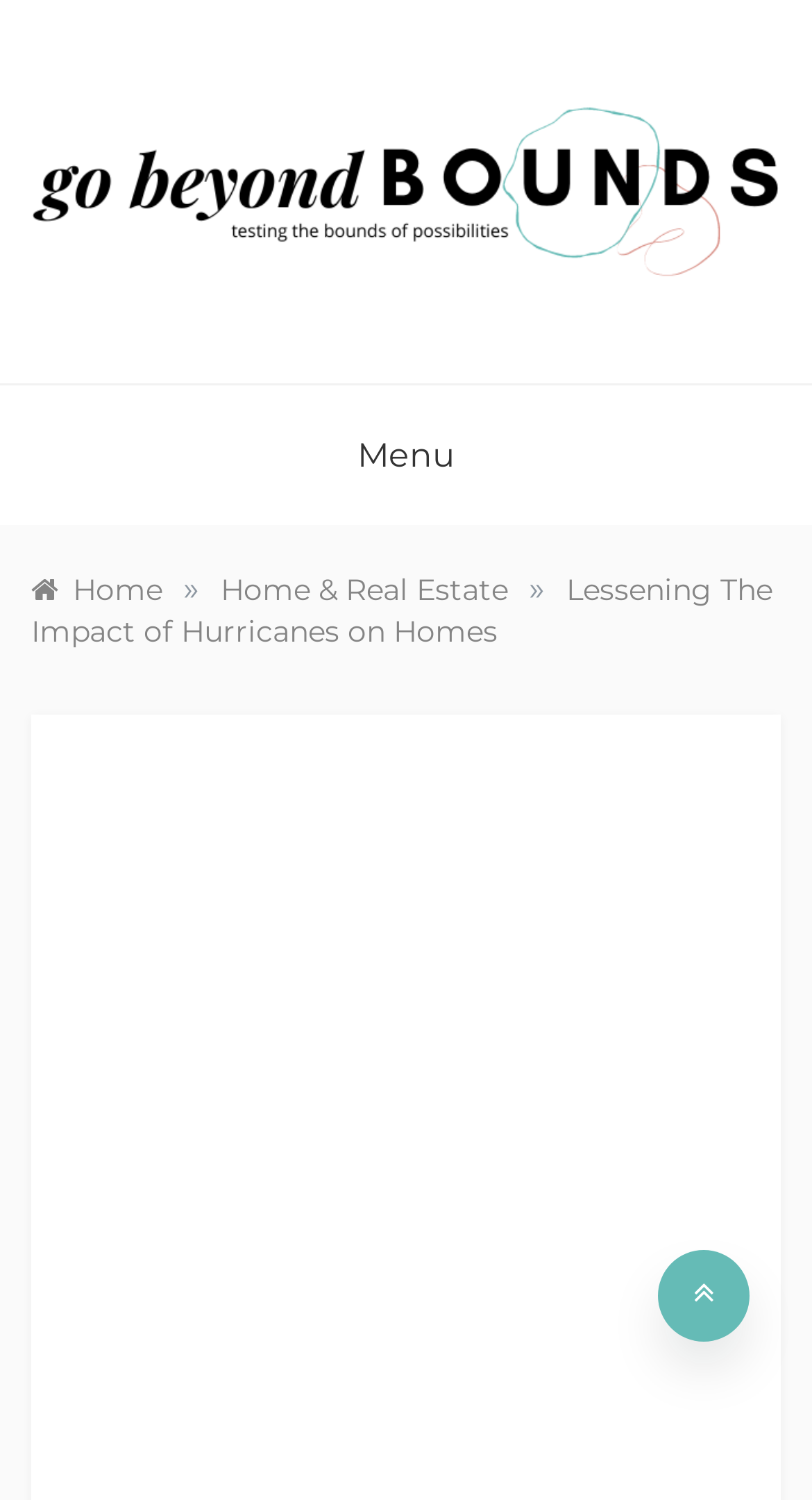Illustrate the webpage with a detailed description.

The webpage is about lessening the impact of hurricanes on homes. At the top left, there is a logo with the text "Go Beyond Bounds" and an image with the same name. Below the logo, there is a heading with the same text in a larger font. To the right of the heading, there is a link with the same text. 

Below the heading, there is a static text "Testing the Bounds of Possibilities". On the right side of the page, there is a button labeled "Menu". 

Underneath the logo and heading section, there is a navigation section with breadcrumbs. The breadcrumbs consist of a link to the home page, a static text "»", a link to "Home & Real Estate", and a link to the current page "Lessening The Impact of Hurricanes on Homes". The current page link has an associated image that takes up most of the page's height, starting from the top and going down to the bottom. 

At the bottom right of the page, there is a small link with an icon.